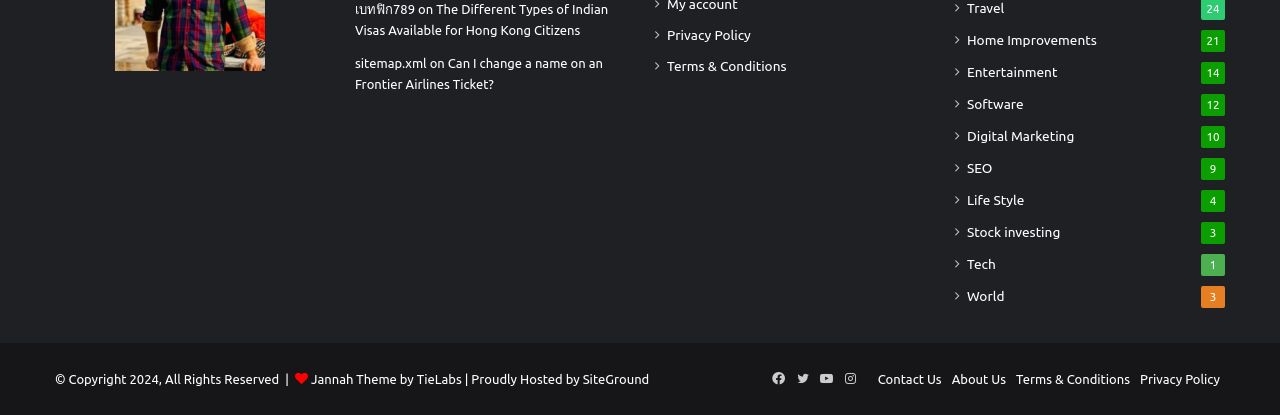Please locate the bounding box coordinates of the region I need to click to follow this instruction: "Contact Us".

[0.686, 0.895, 0.736, 0.929]